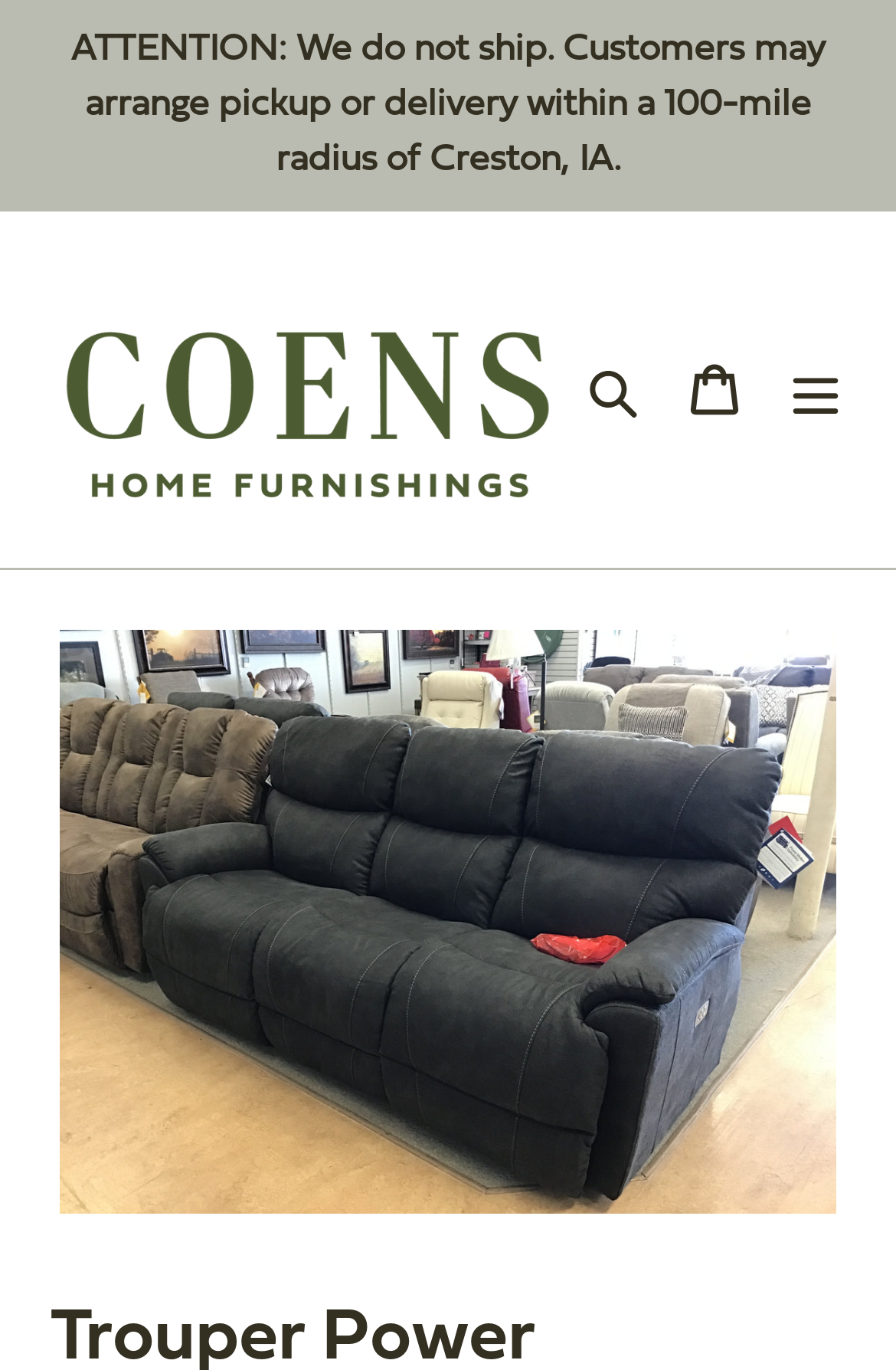Extract the bounding box of the UI element described as: "Search".

[0.628, 0.247, 0.741, 0.322]